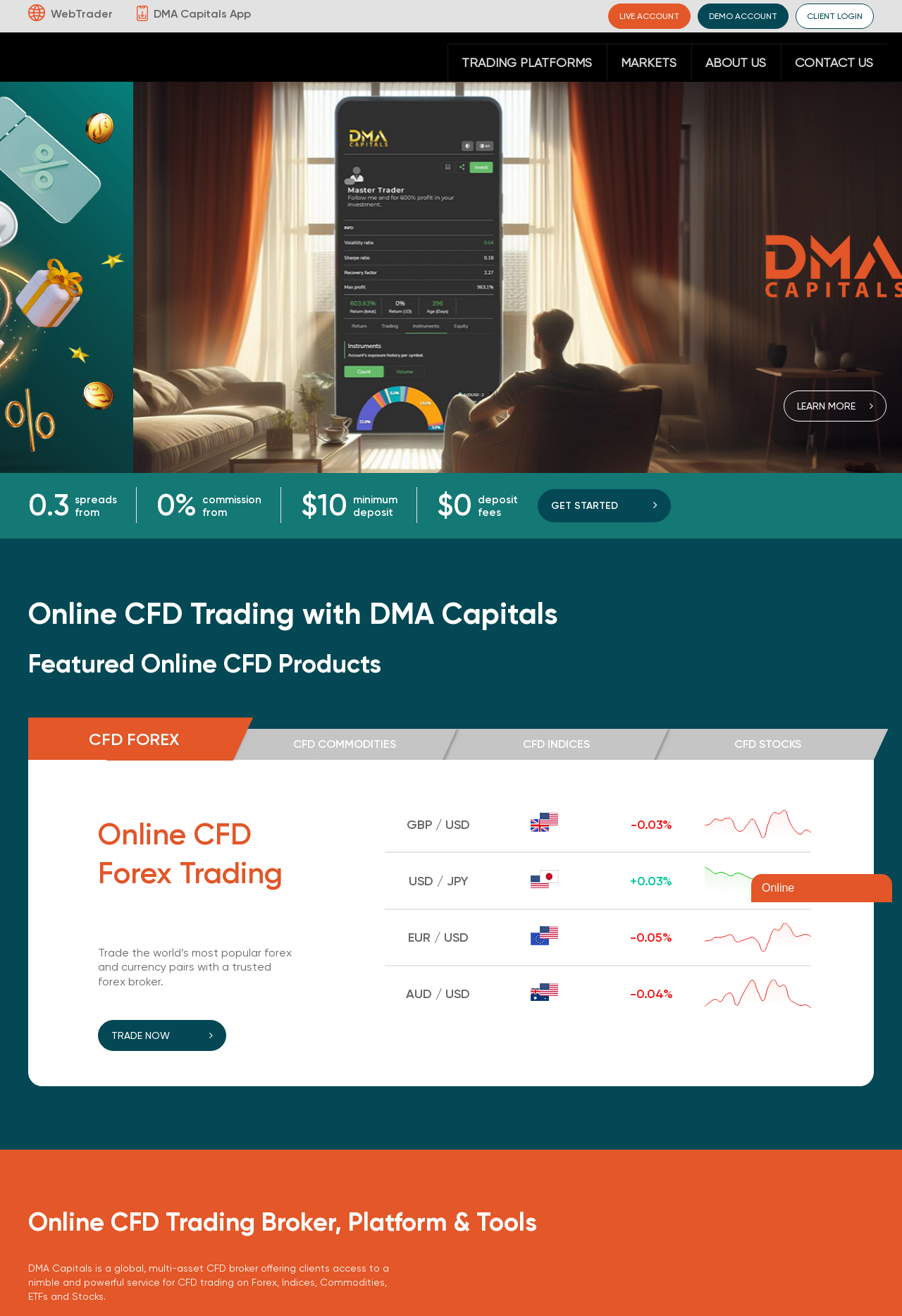Given the element description: "Live Account", predict the bounding box coordinates of the UI element it refers to, using four float numbers between 0 and 1, i.e., [left, top, right, bottom].

[0.674, 0.003, 0.766, 0.022]